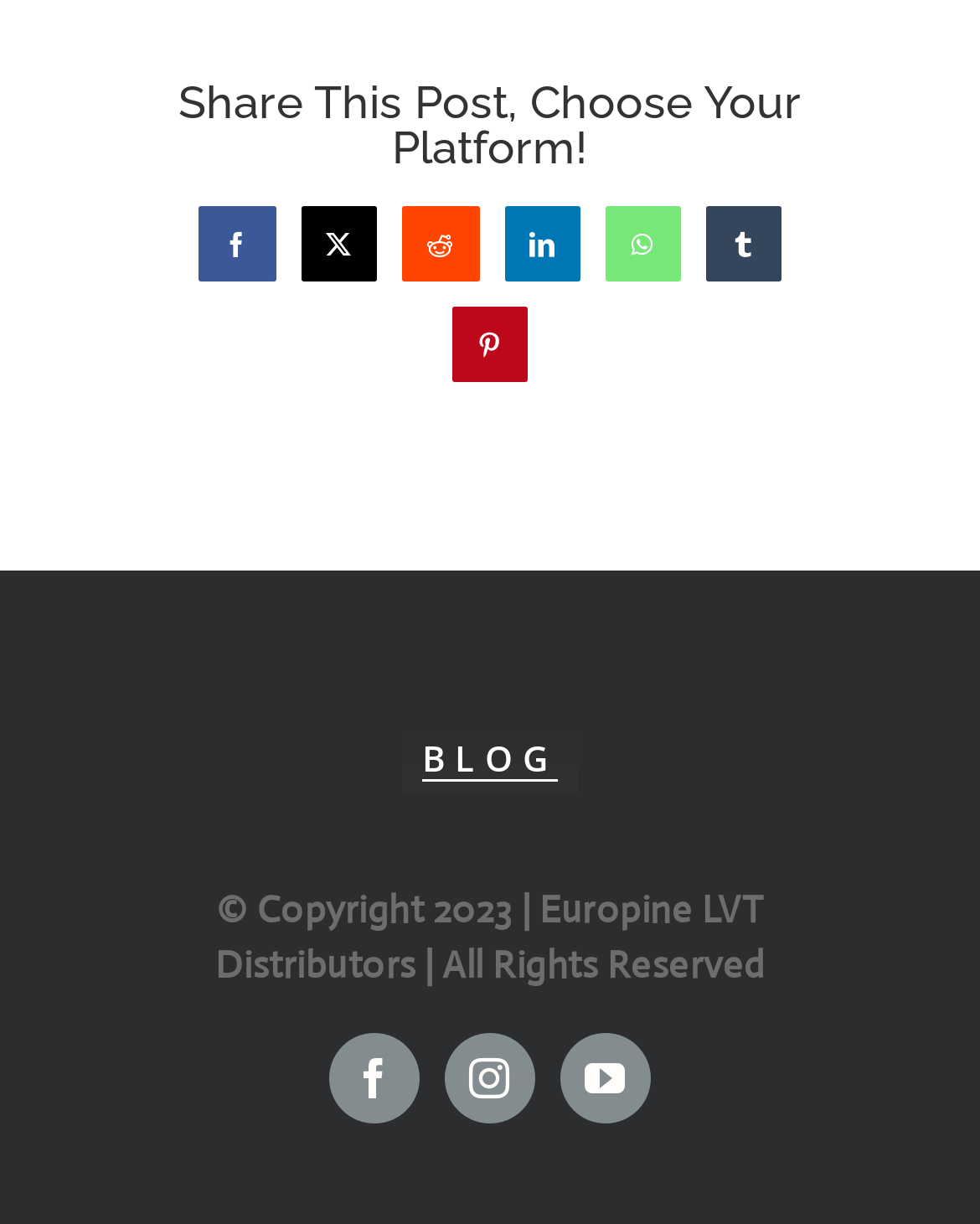Identify the bounding box coordinates of the clickable region required to complete the instruction: "Follow on LinkedIn". The coordinates should be given as four float numbers within the range of 0 and 1, i.e., [left, top, right, bottom].

[0.514, 0.168, 0.592, 0.23]